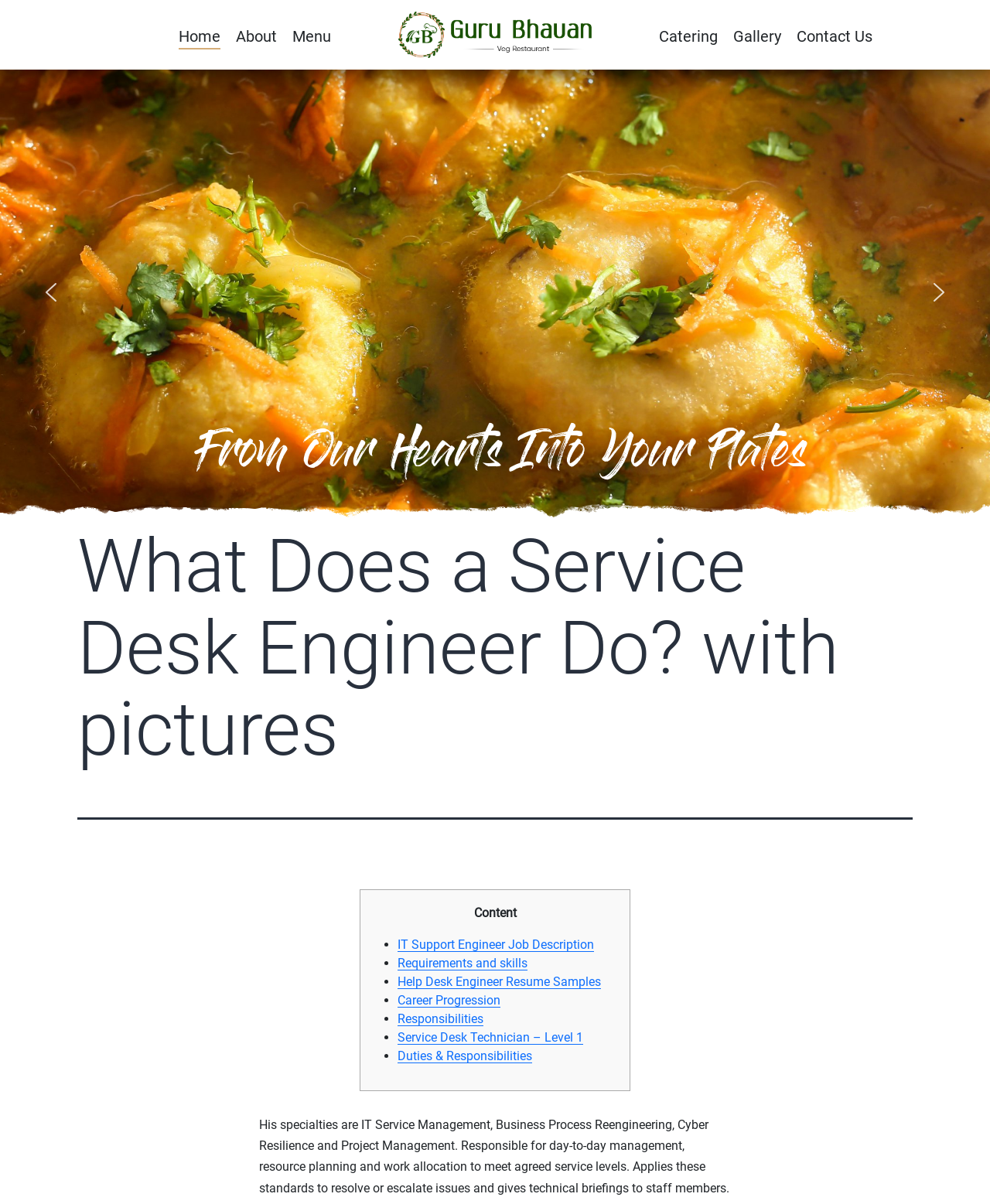Return the bounding box coordinates of the UI element that corresponds to this description: "Help Desk Engineer Resume Samples". The coordinates must be given as four float numbers in the range of 0 and 1, [left, top, right, bottom].

[0.402, 0.809, 0.607, 0.821]